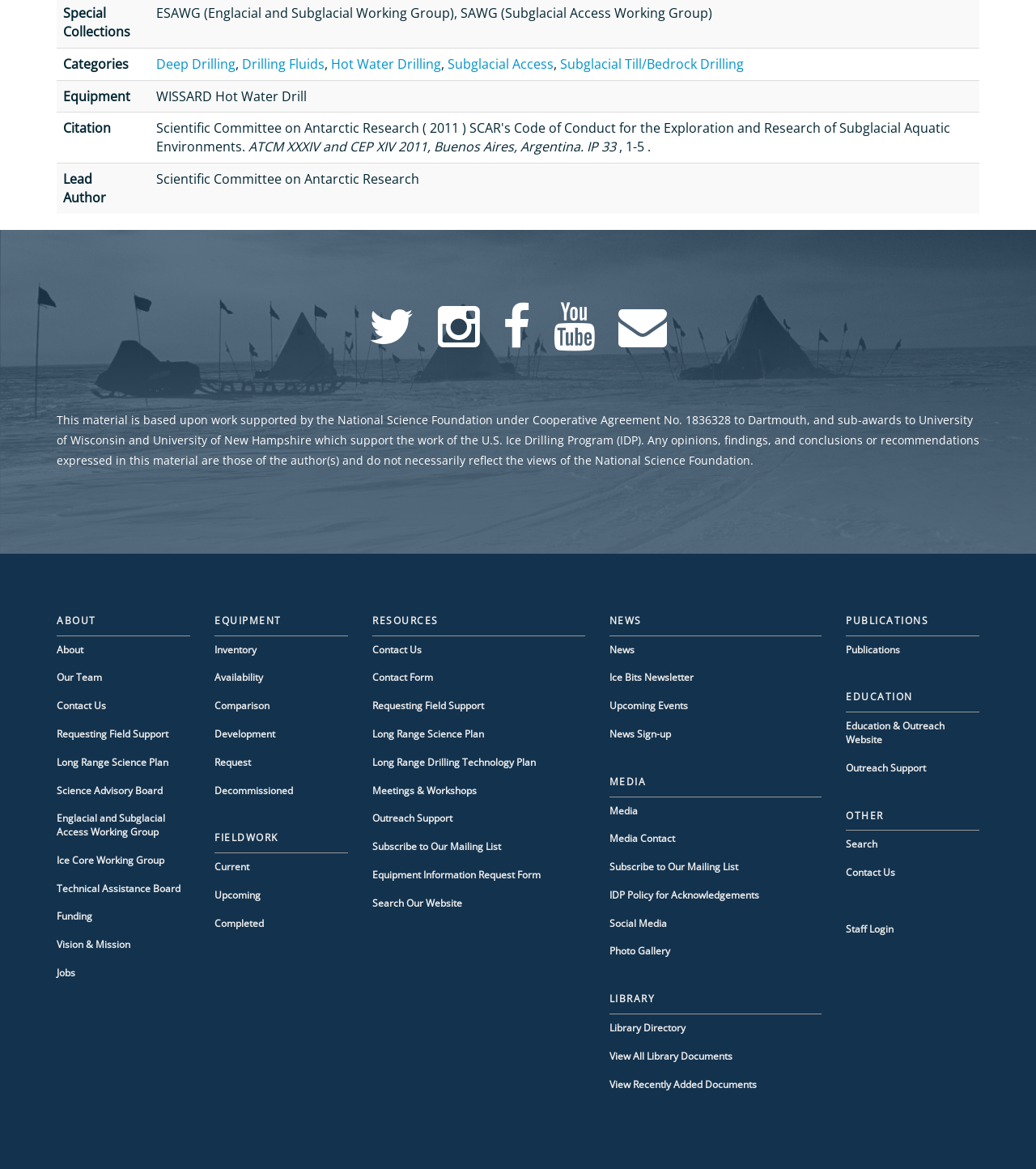Find the bounding box coordinates for the area you need to click to carry out the instruction: "Click on the 'Deep Drilling' link". The coordinates should be four float numbers between 0 and 1, indicated as [left, top, right, bottom].

[0.151, 0.047, 0.227, 0.062]